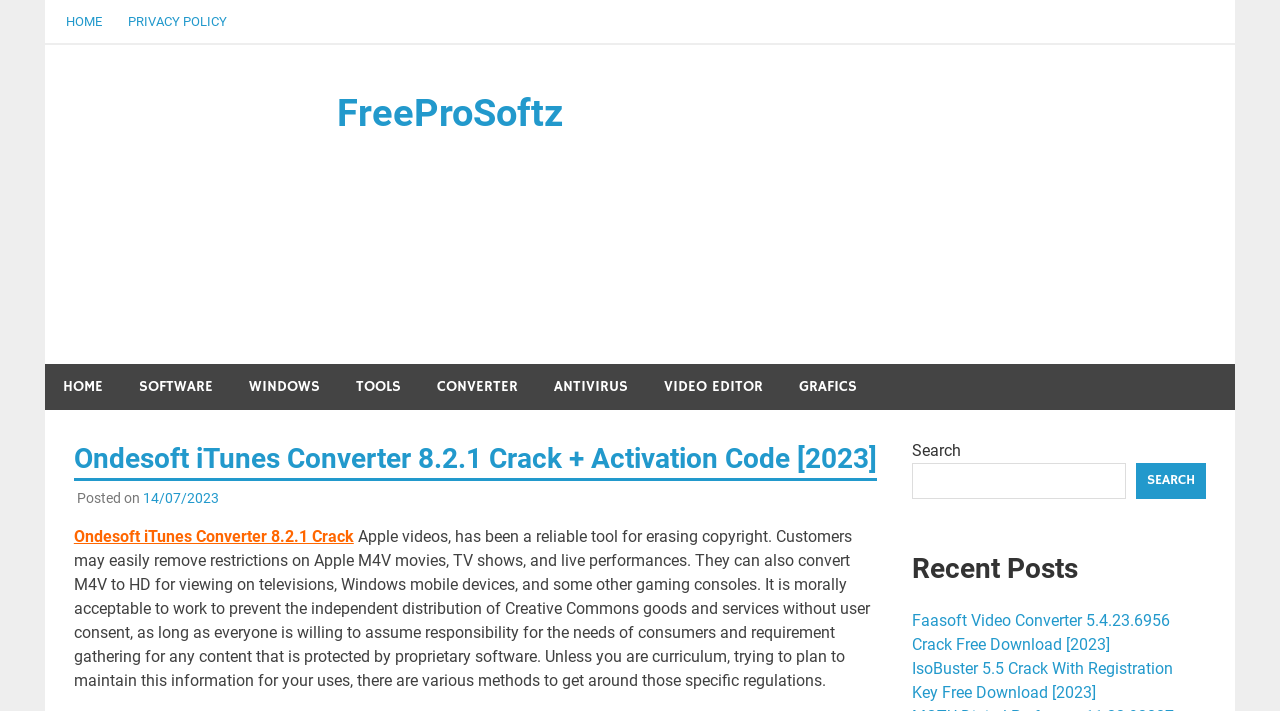Identify the bounding box coordinates of the element that should be clicked to fulfill this task: "Click the Search button". The coordinates should be provided as four float numbers between 0 and 1, i.e., [left, top, right, bottom].

None